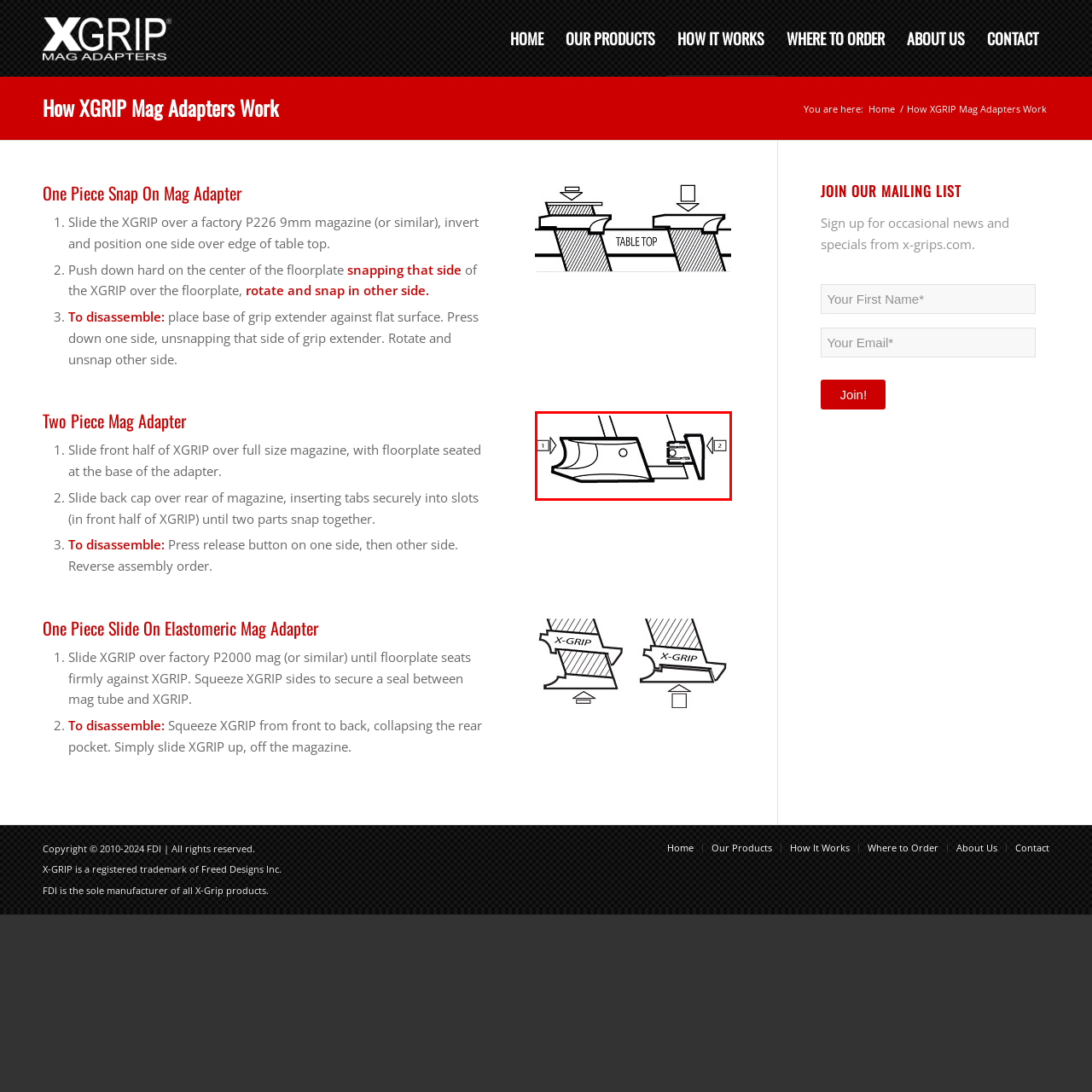What is the result of properly aligning and fitting the back cap? Look at the image outlined by the red bounding box and provide a succinct answer in one word or a brief phrase.

Snug fit